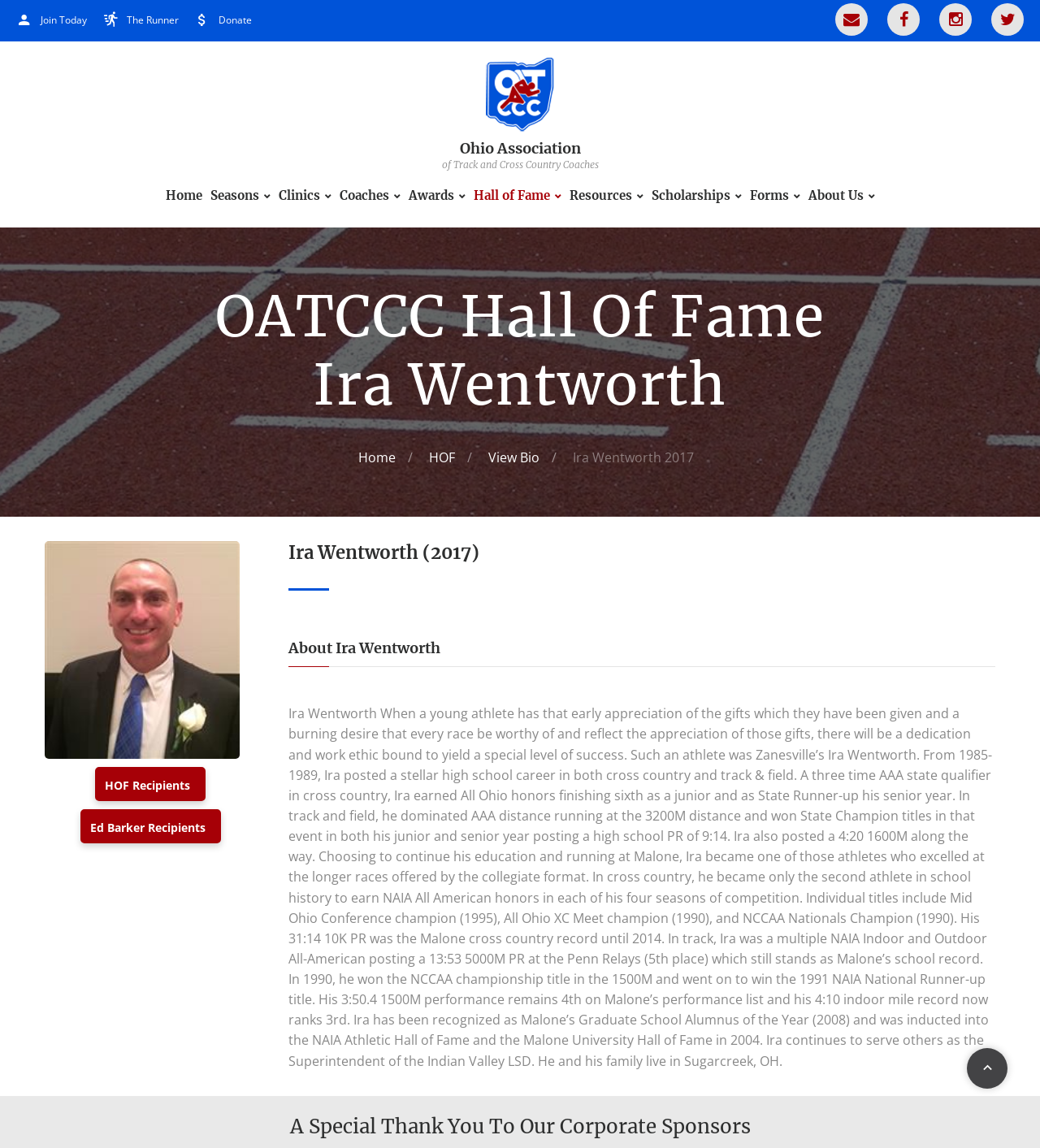What is the main heading displayed on the webpage? Please provide the text.

OATCCC Hall Of Fame
Ira Wentworth